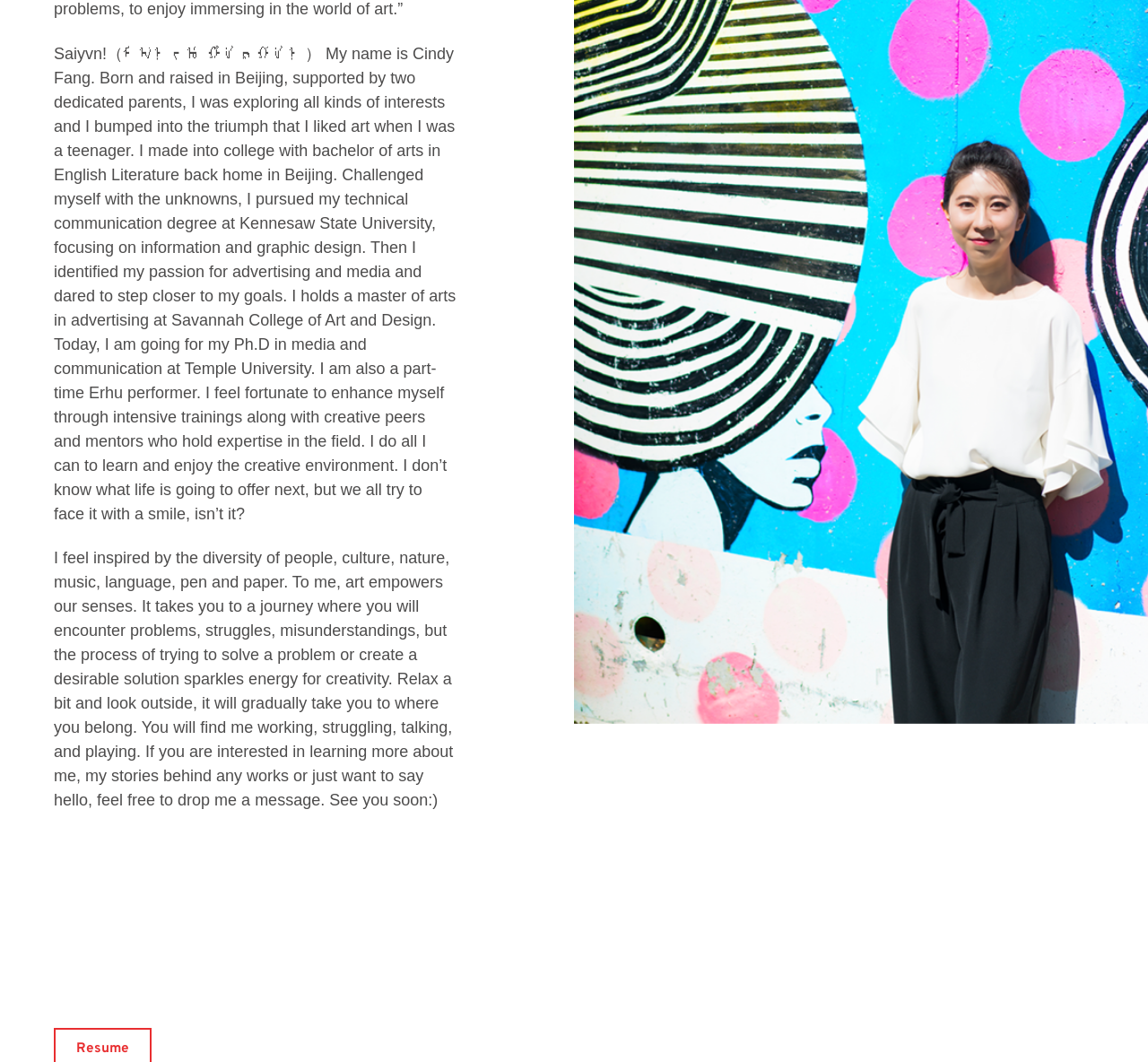Given the element description, predict the bounding box coordinates in the format (top-left x, top-left y, bottom-right x, bottom-right y), using floating point numbers between 0 and 1: alt="logo cindyfang"

[0.047, 0.203, 0.134, 0.223]